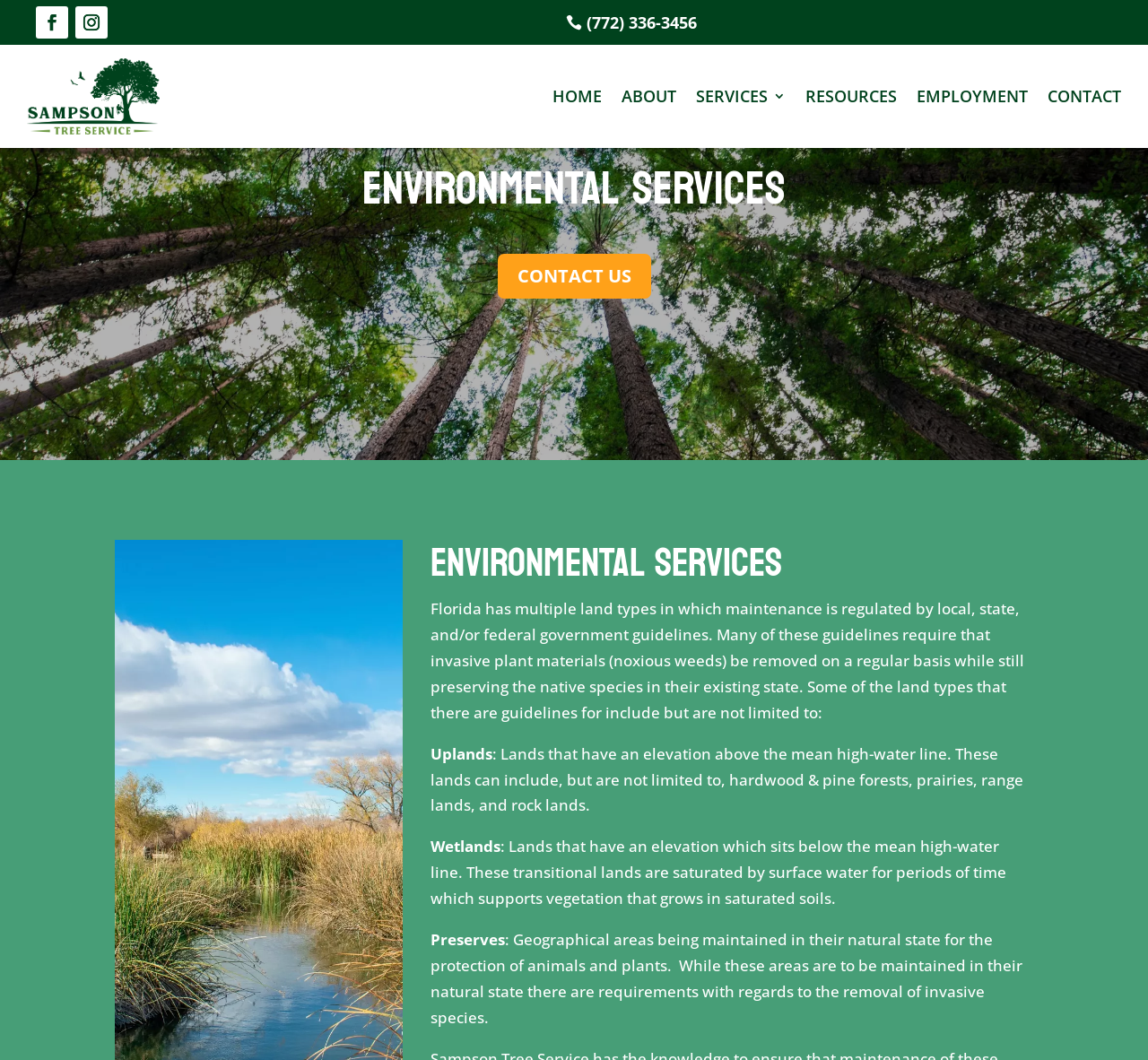Extract the bounding box coordinates for the UI element described by the text: "alt="Sampson Tree Service logo"". The coordinates should be in the form of [left, top, right, bottom] with values between 0 and 1.

[0.023, 0.055, 0.139, 0.127]